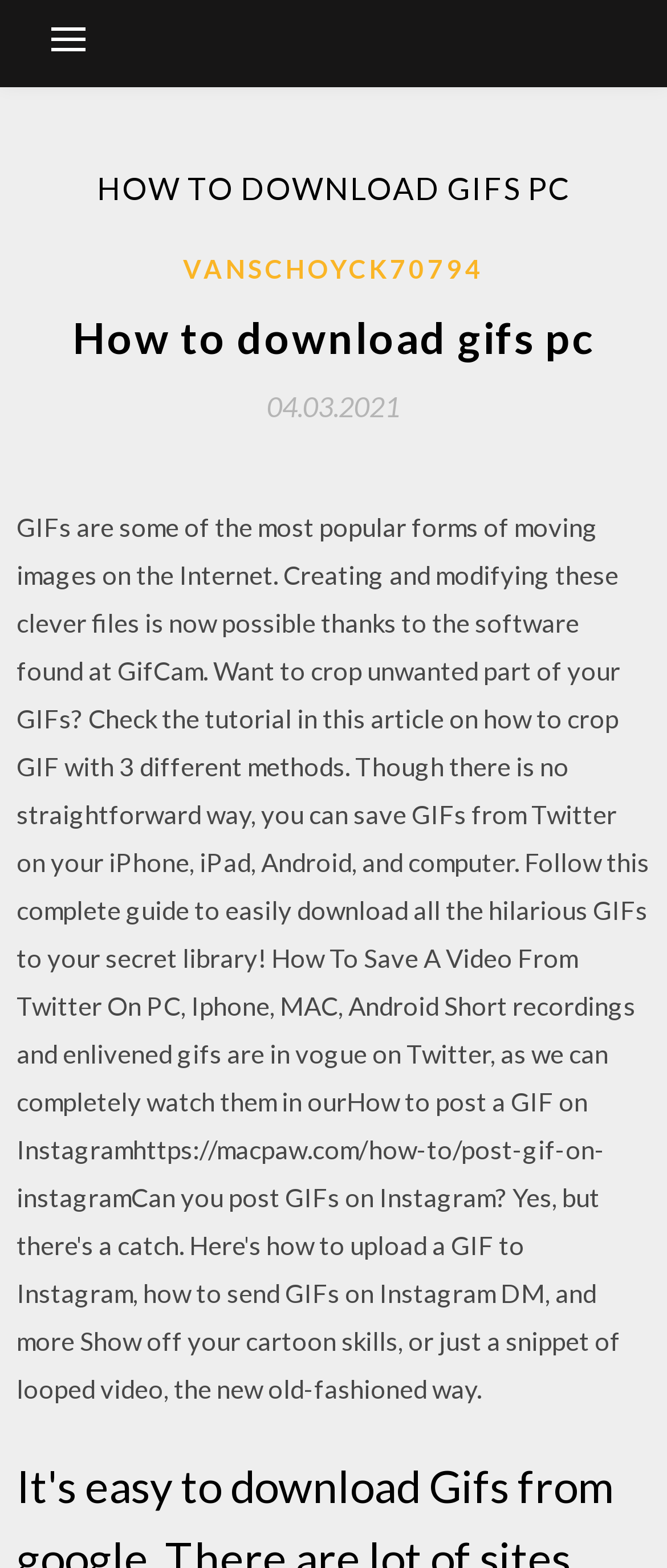What is the purpose of the button at the top?
Answer the question with a single word or phrase by looking at the picture.

To control the primary menu